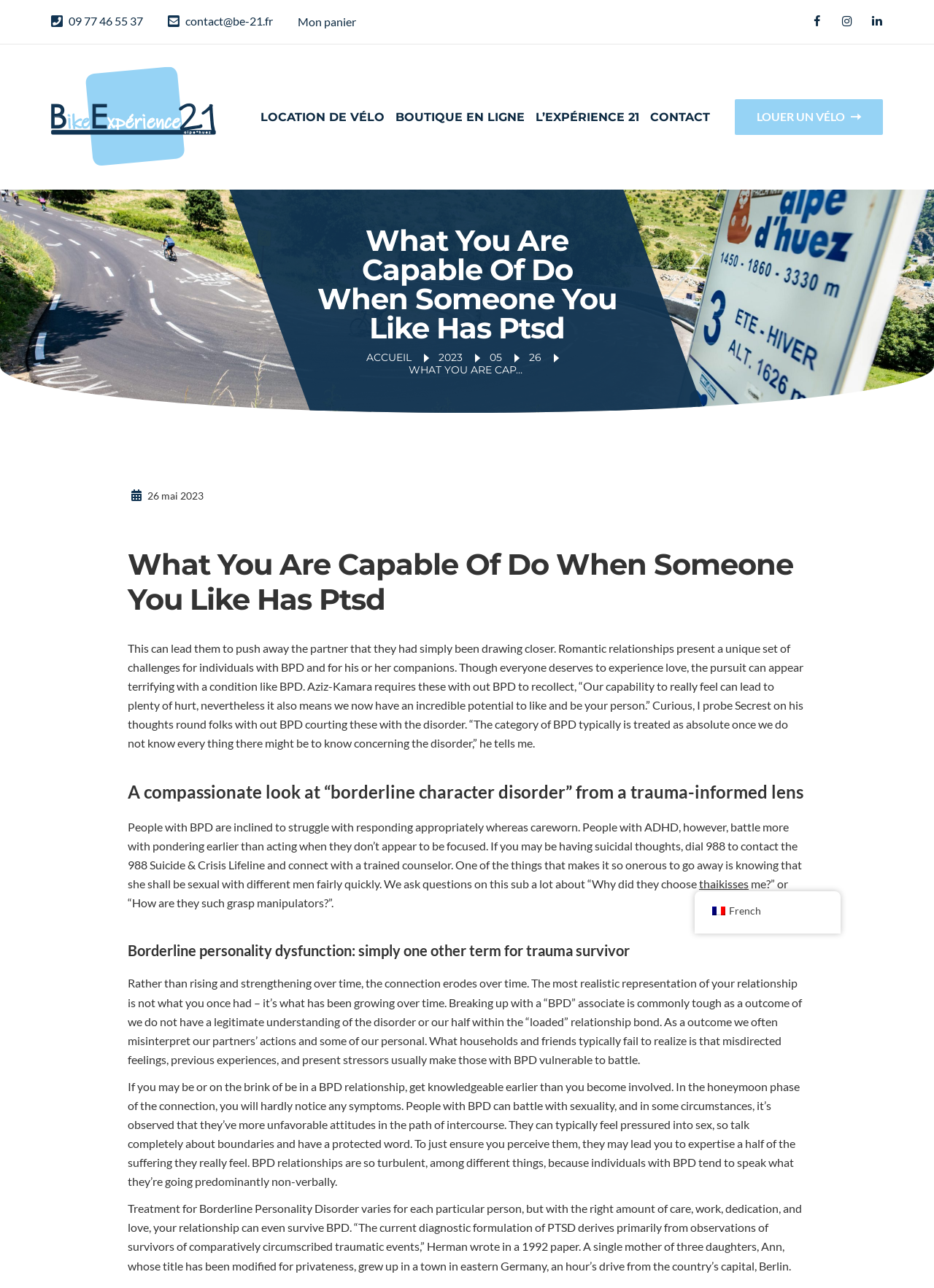Identify the bounding box coordinates of the section to be clicked to complete the task described by the following instruction: "Click the 'CONTACT' link". The coordinates should be four float numbers between 0 and 1, formatted as [left, top, right, bottom].

[0.696, 0.075, 0.76, 0.107]